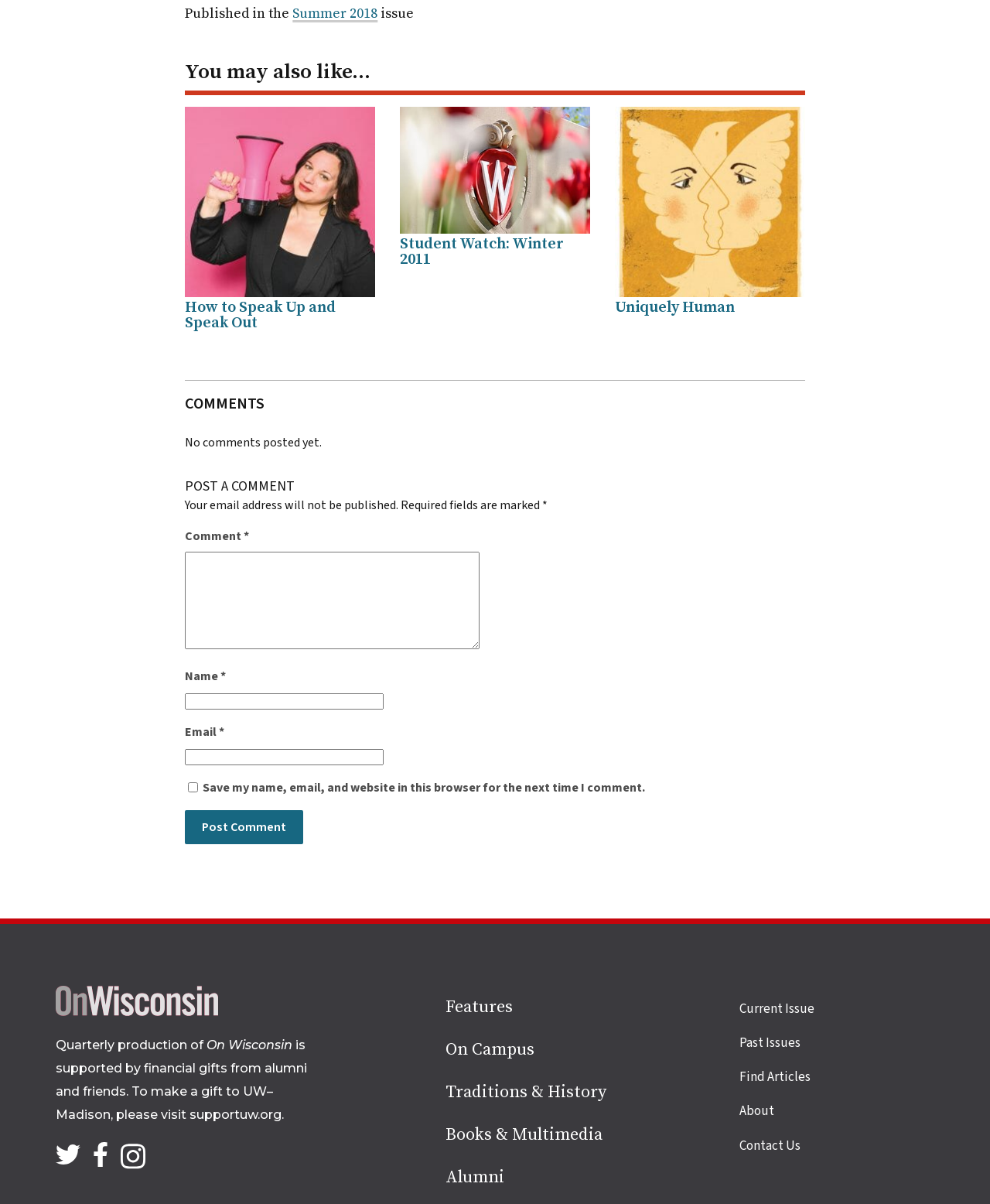What is the purpose of the textbox with the label 'Comment'?
Look at the image and answer with only one word or phrase.

To enter a comment